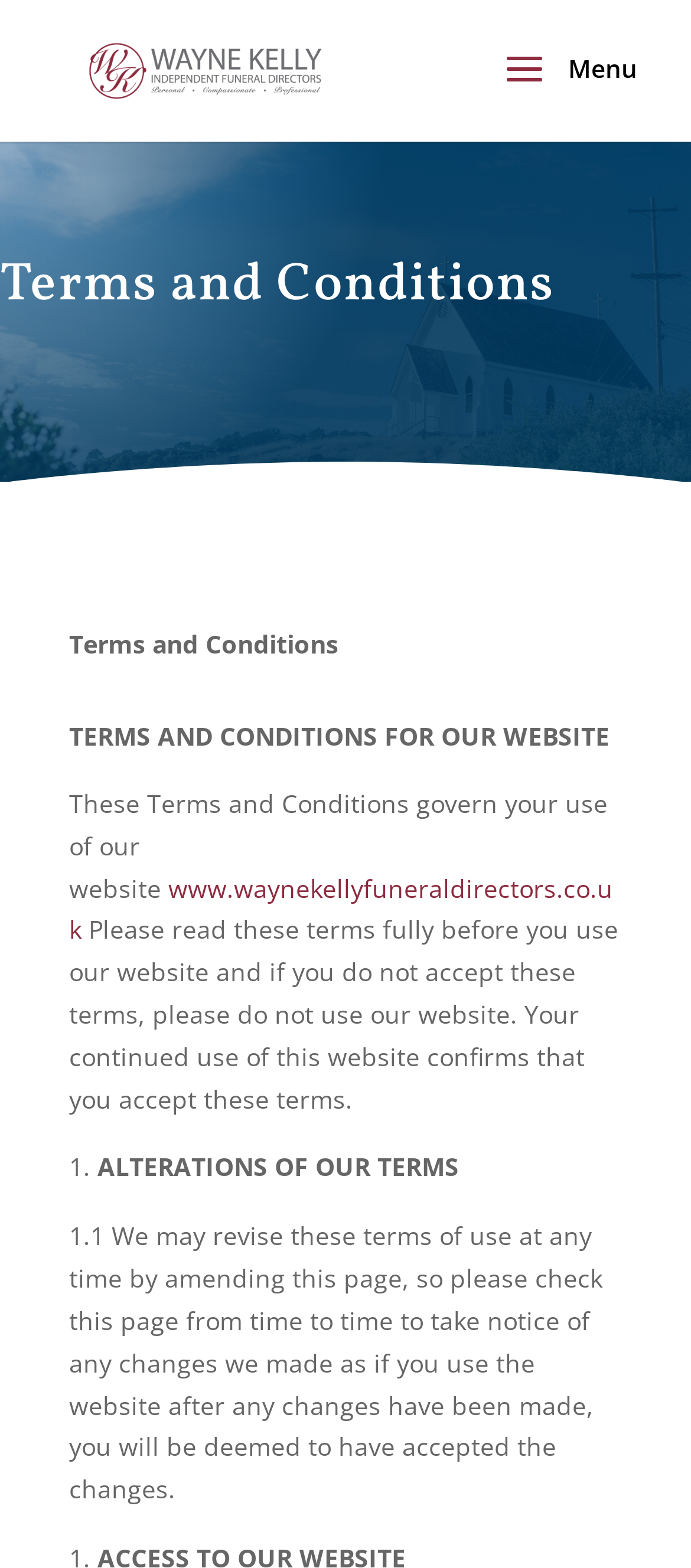Please extract the primary headline from the webpage.

Terms and Conditions